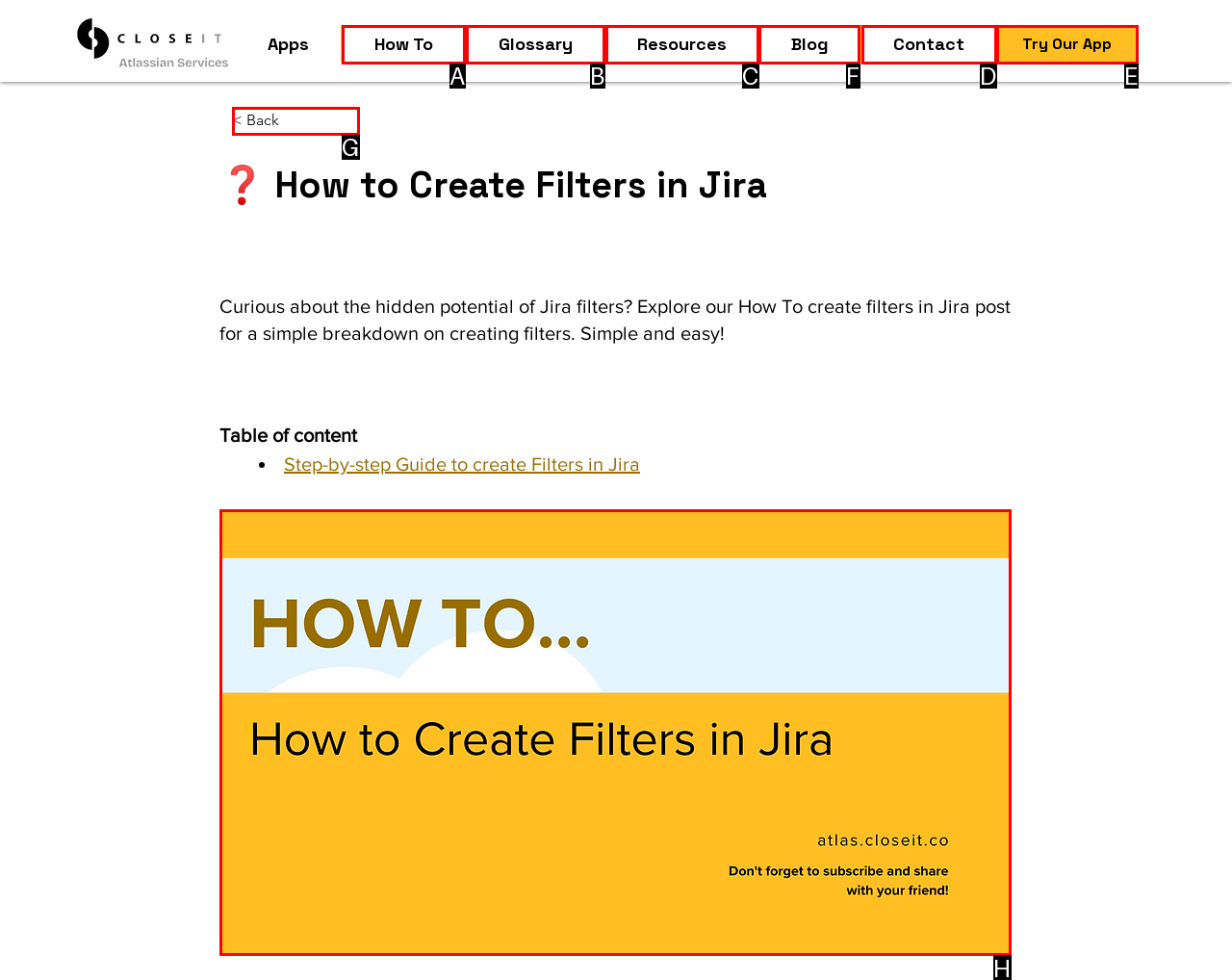Which lettered option should be clicked to achieve the task: Read the blog? Choose from the given choices.

F